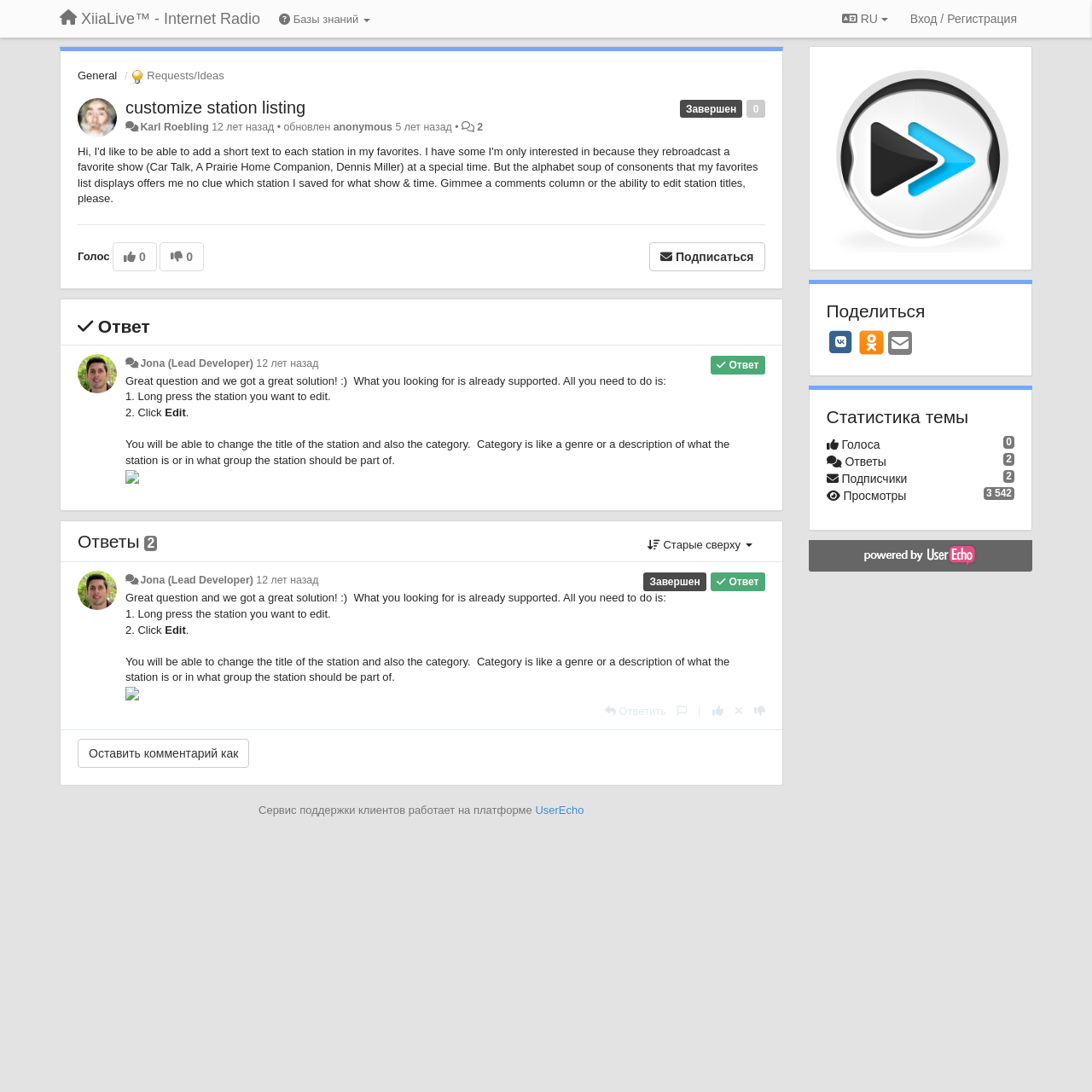Identify and extract the main heading of the webpage.

customize station listing